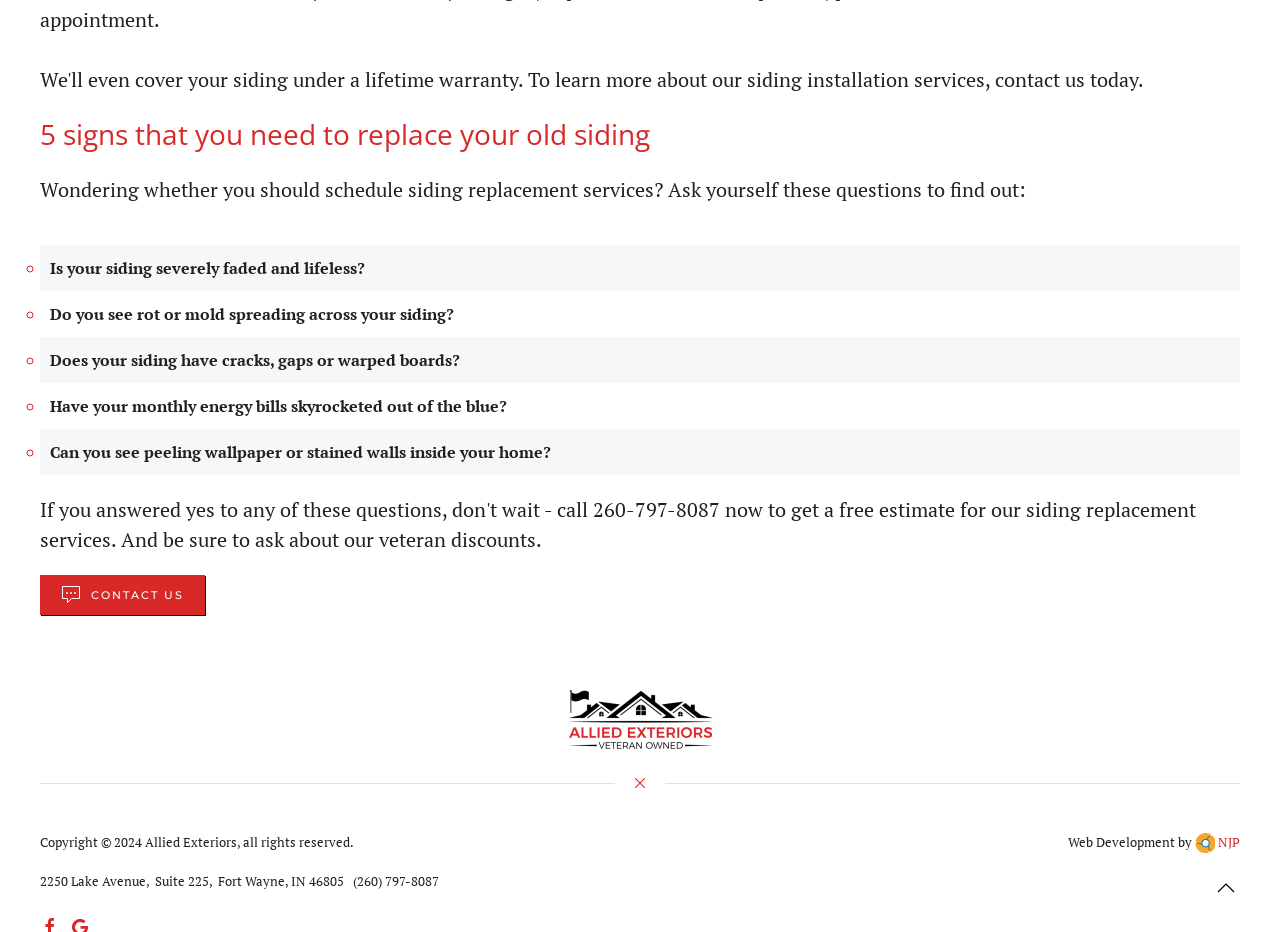Identify the bounding box coordinates of the HTML element based on this description: "CONTACT US".

[0.031, 0.616, 0.16, 0.659]